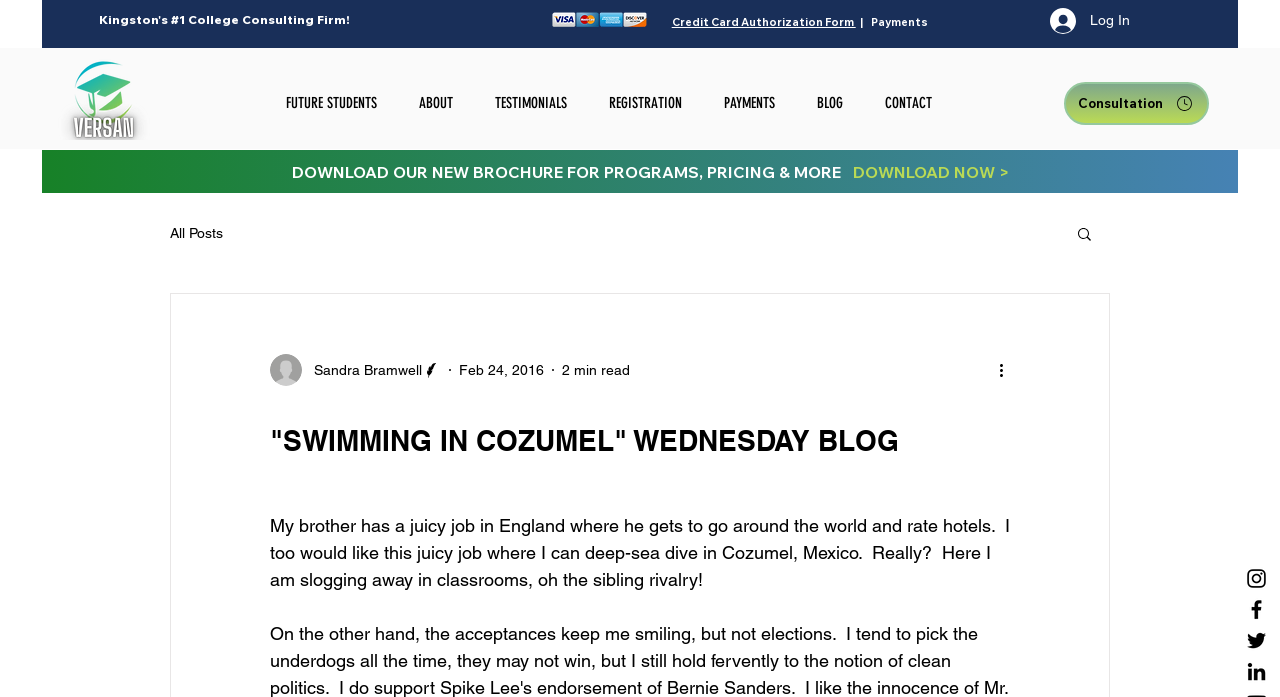Provide the bounding box coordinates for the specified HTML element described in this description: "aria-label="Share via Facebook"". The coordinates should be four float numbers ranging from 0 to 1, in the format [left, top, right, bottom].

[0.778, 0.514, 0.797, 0.548]